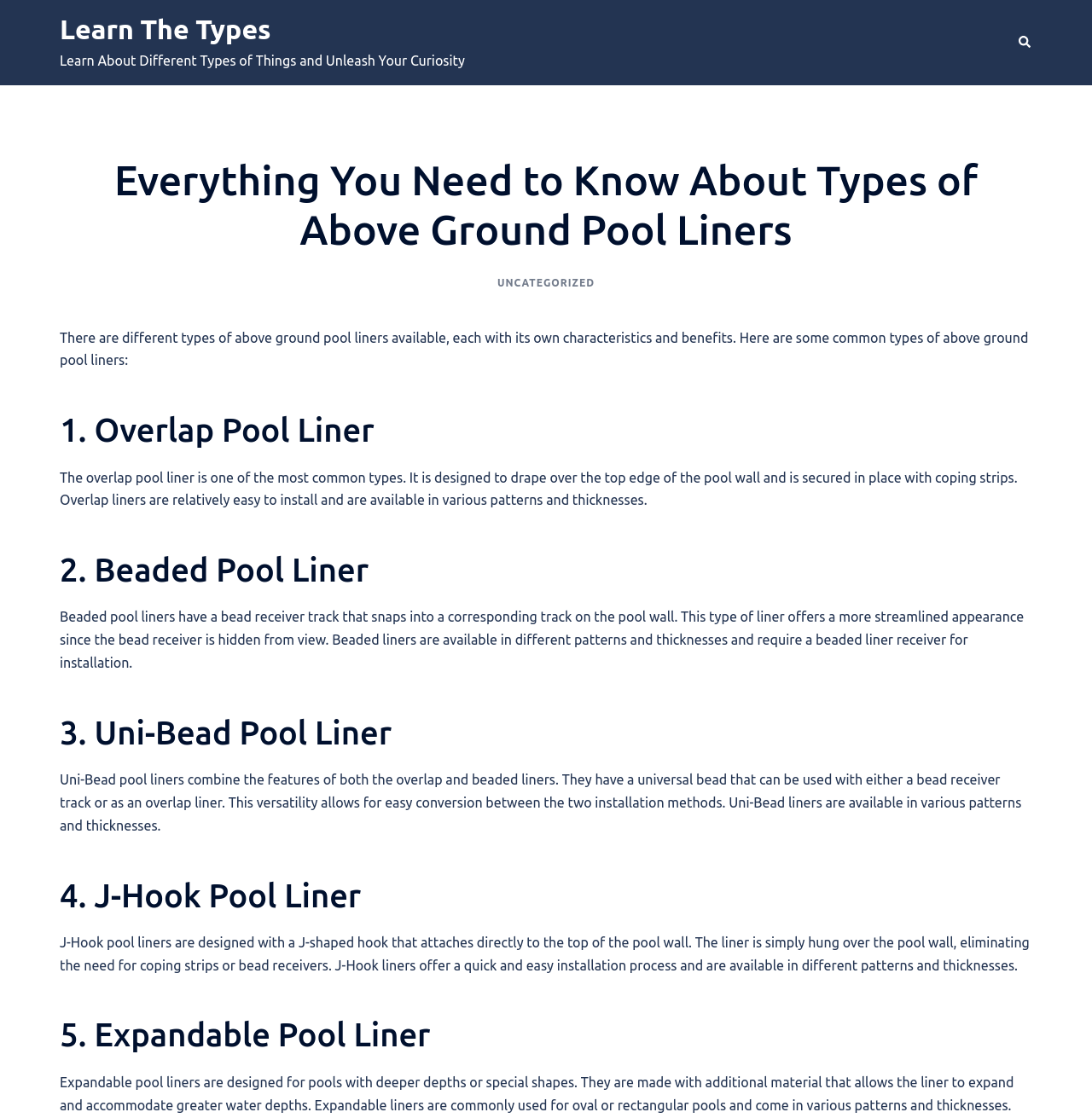Bounding box coordinates are specified in the format (top-left x, top-left y, bottom-right x, bottom-right y). All values are floating point numbers bounded between 0 and 1. Please provide the bounding box coordinate of the region this sentence describes: Learn The Types

[0.055, 0.012, 0.248, 0.04]